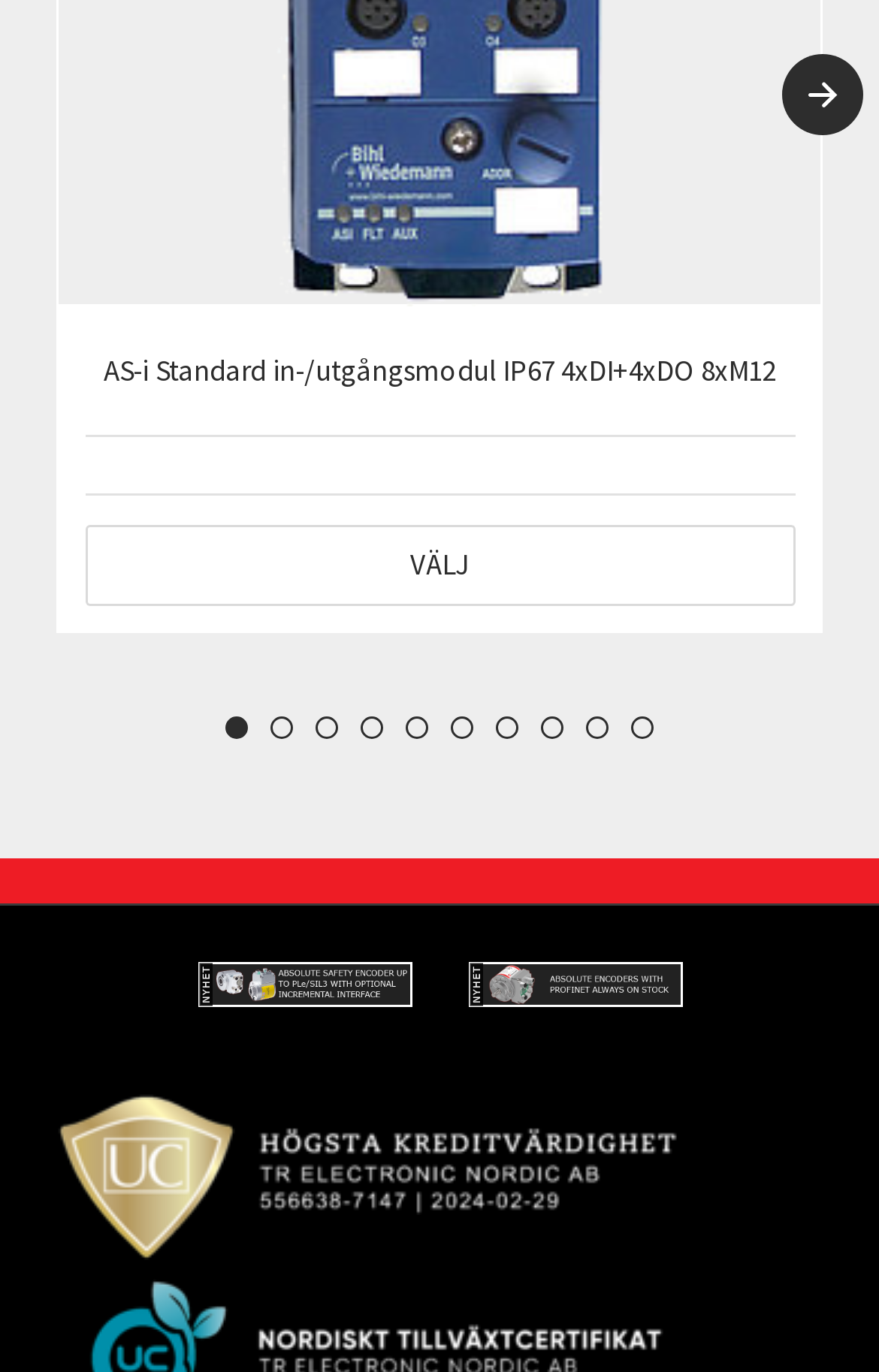Determine the bounding box coordinates for the element that should be clicked to follow this instruction: "Select the '2 of 10' tab". The coordinates should be given as four float numbers between 0 and 1, in the format [left, top, right, bottom].

[0.308, 0.522, 0.333, 0.538]